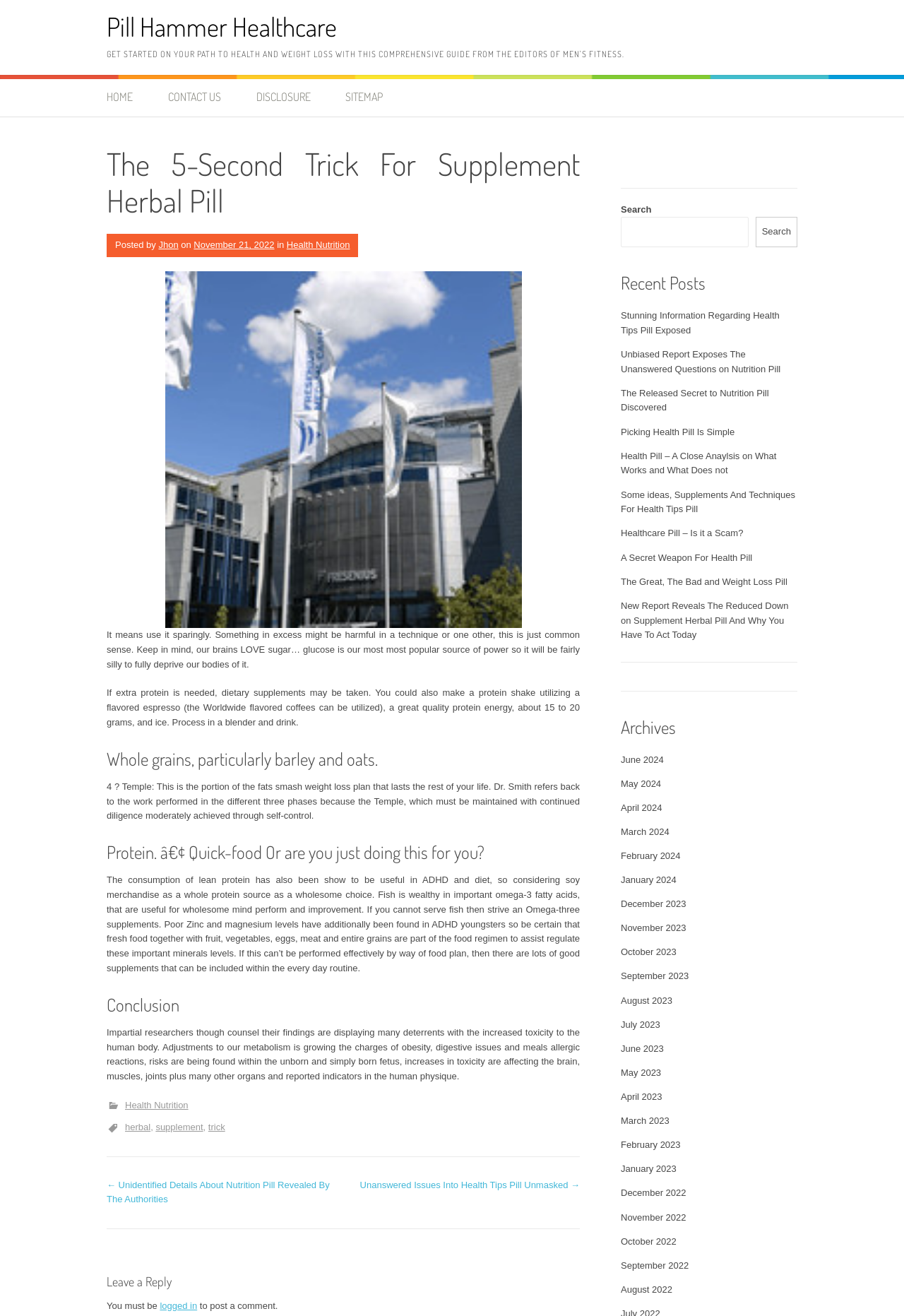Please locate the bounding box coordinates of the element that should be clicked to complete the given instruction: "Click on the 'HOME' link".

[0.118, 0.059, 0.165, 0.088]